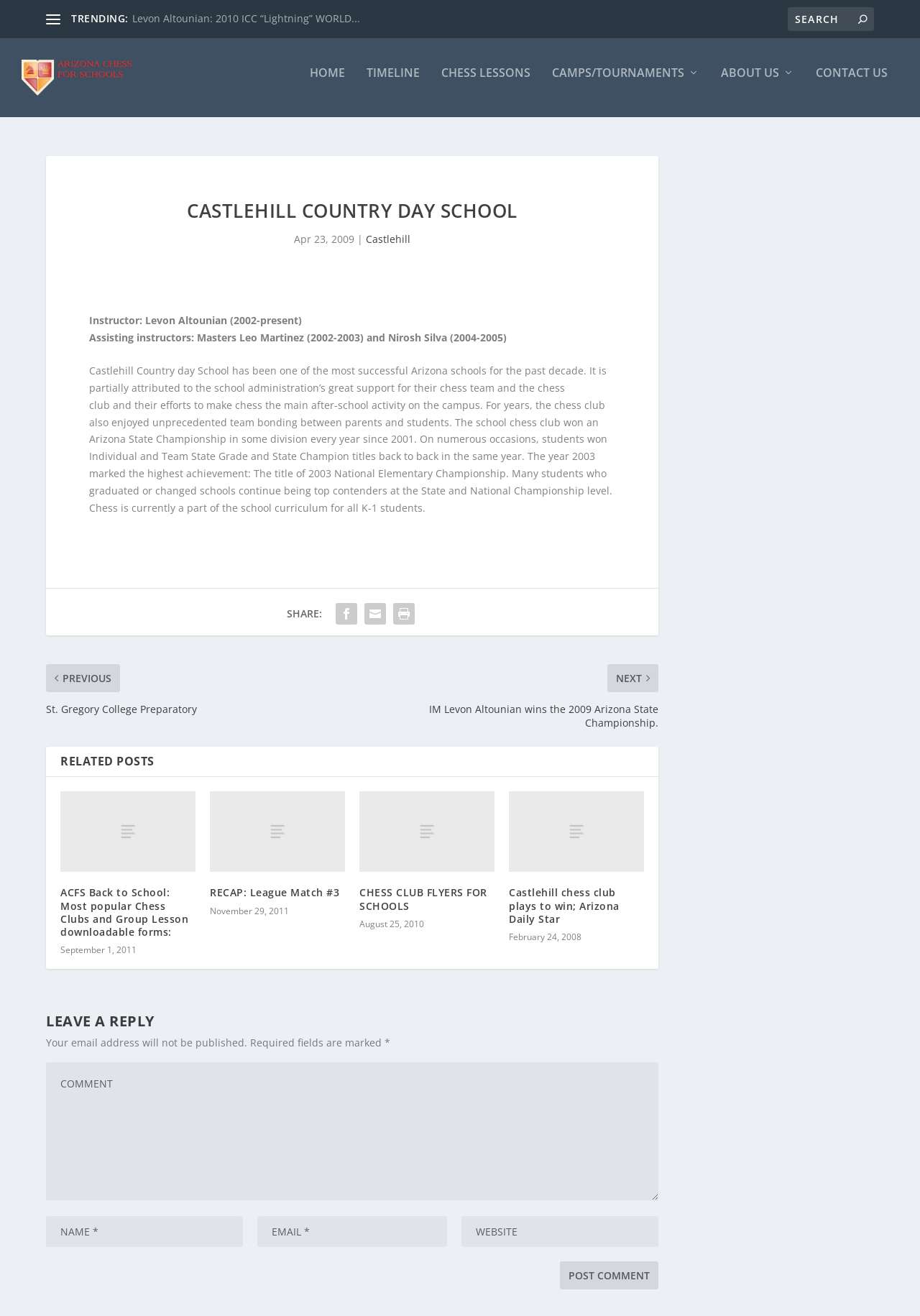Please identify the bounding box coordinates of the element that needs to be clicked to execute the following command: "Click on the trending link". Provide the bounding box using four float numbers between 0 and 1, formatted as [left, top, right, bottom].

[0.143, 0.009, 0.391, 0.019]